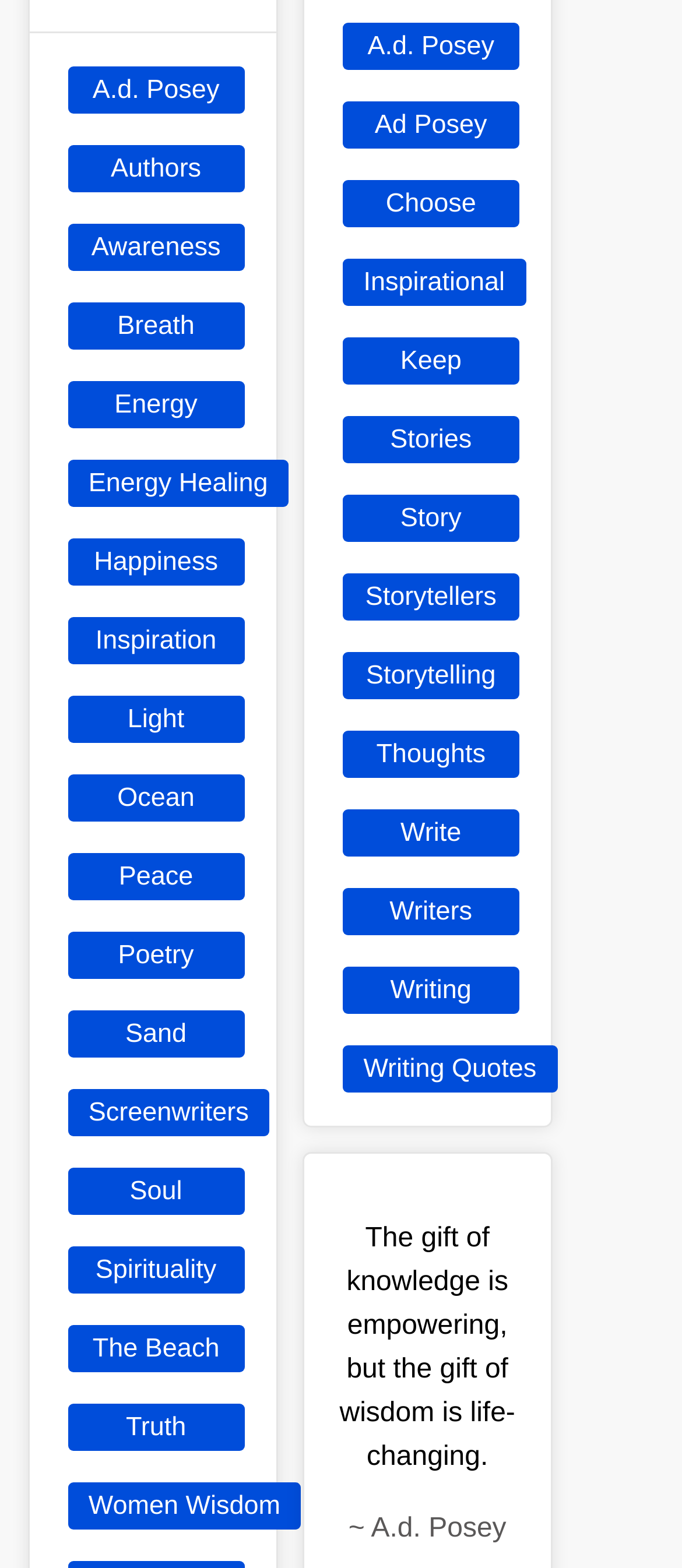Using the provided element description: "Women Wisdom", identify the bounding box coordinates. The coordinates should be four floats between 0 and 1 in the order [left, top, right, bottom].

[0.099, 0.945, 0.442, 0.975]